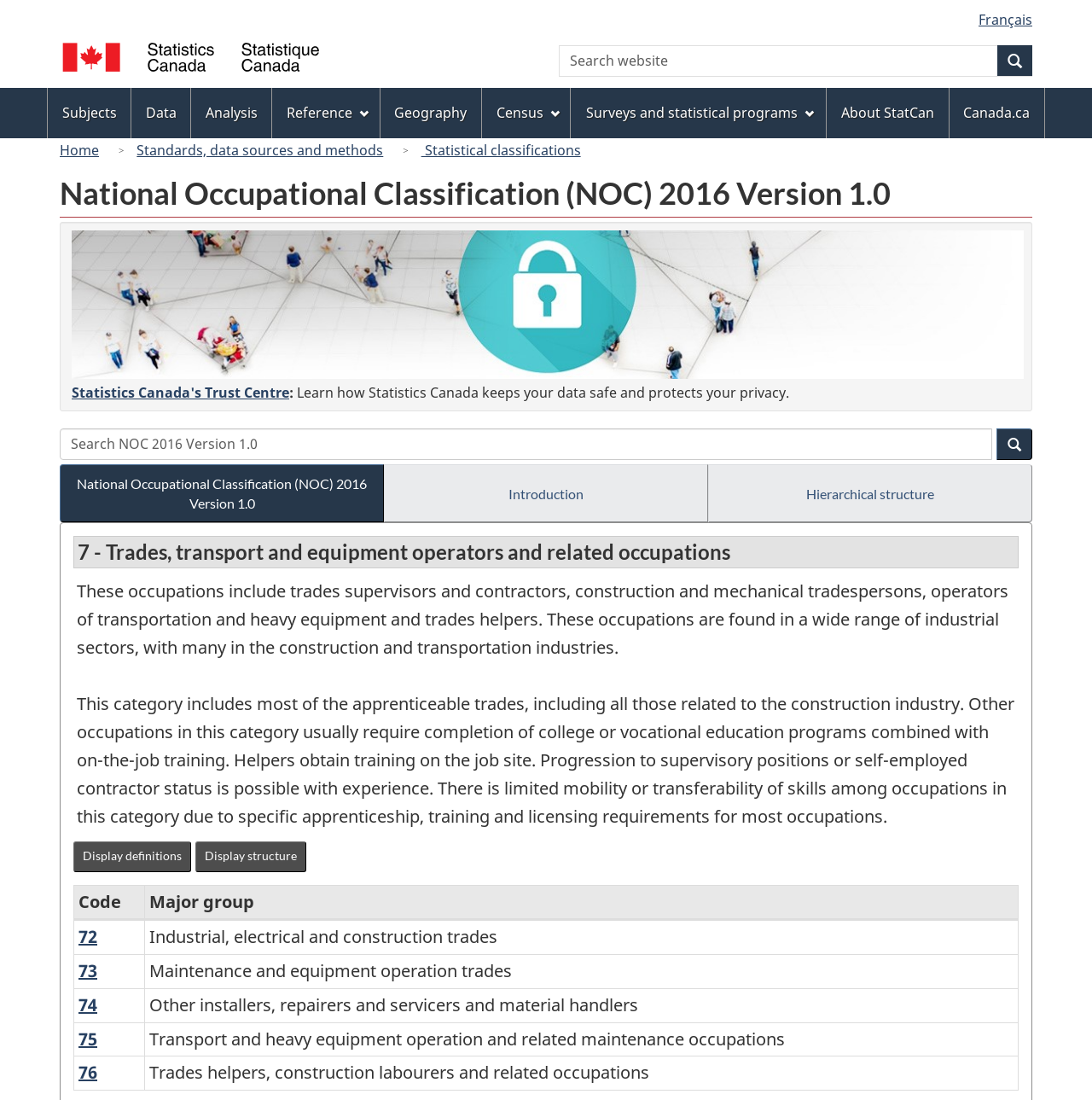Provide the bounding box coordinates of the HTML element described by the text: "Statistical classifications". The coordinates should be in the format [left, top, right, bottom] with values between 0 and 1.

[0.378, 0.124, 0.54, 0.149]